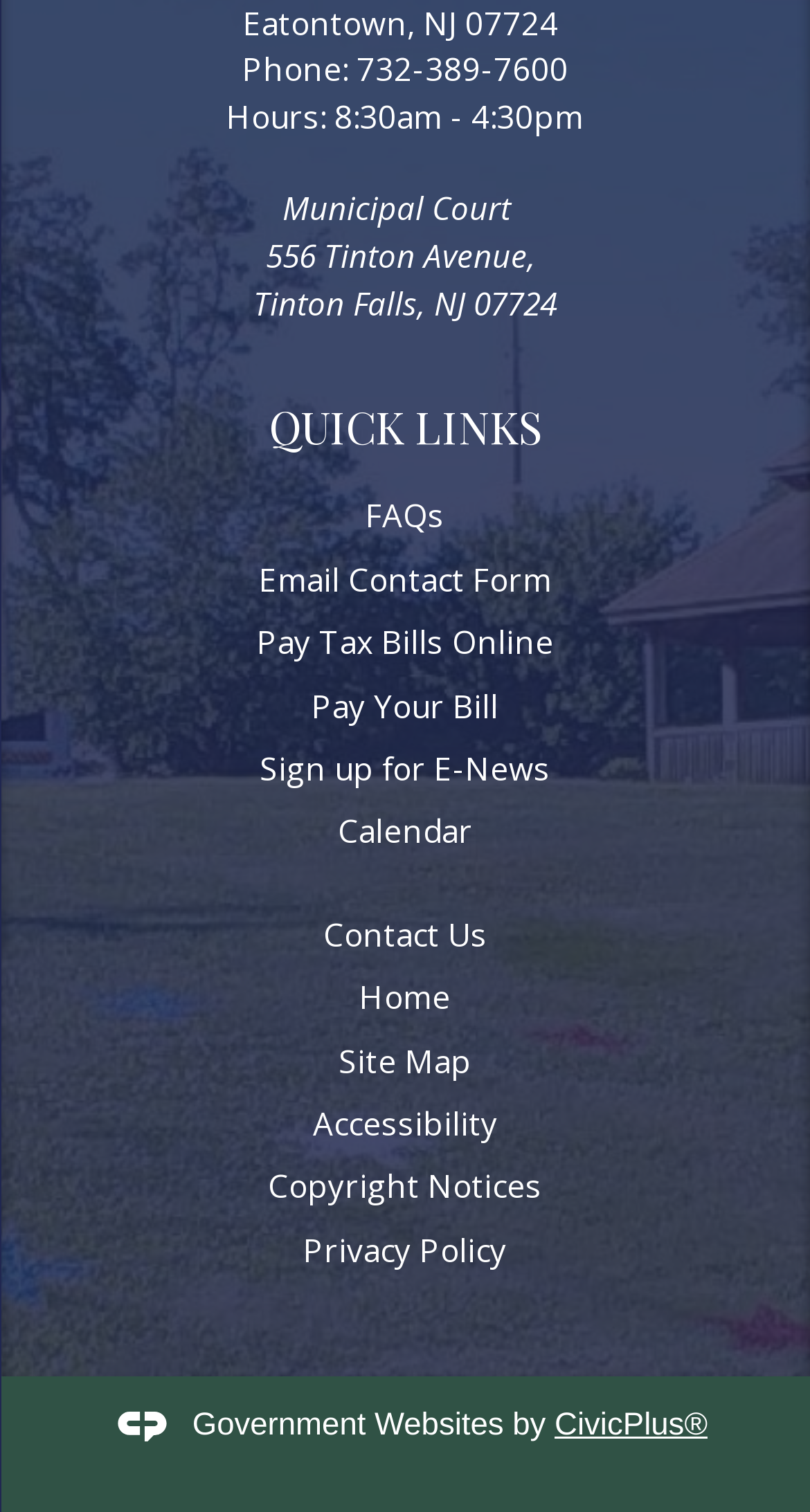Determine the bounding box coordinates of the clickable element to achieve the following action: 'Call the phone number'. Provide the coordinates as four float values between 0 and 1, formatted as [left, top, right, bottom].

[0.44, 0.032, 0.701, 0.06]